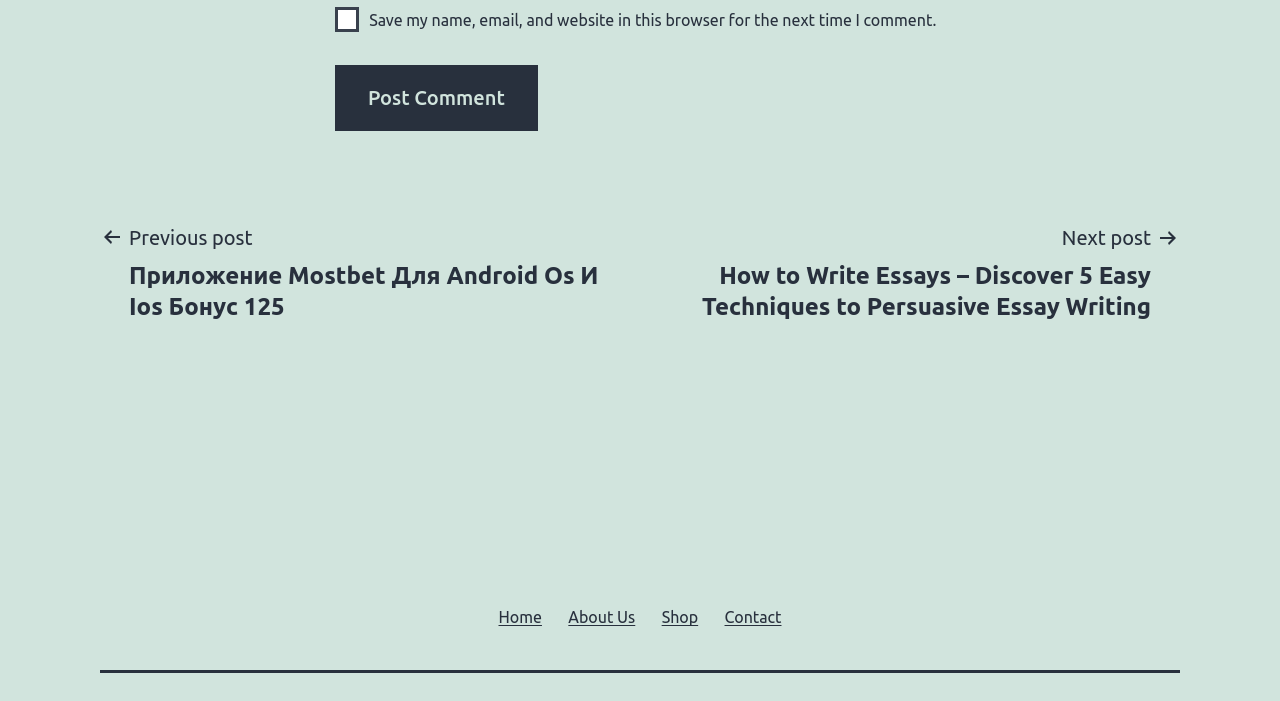Give a concise answer of one word or phrase to the question: 
What is the last link in the 'Secondary menu'?

Contact